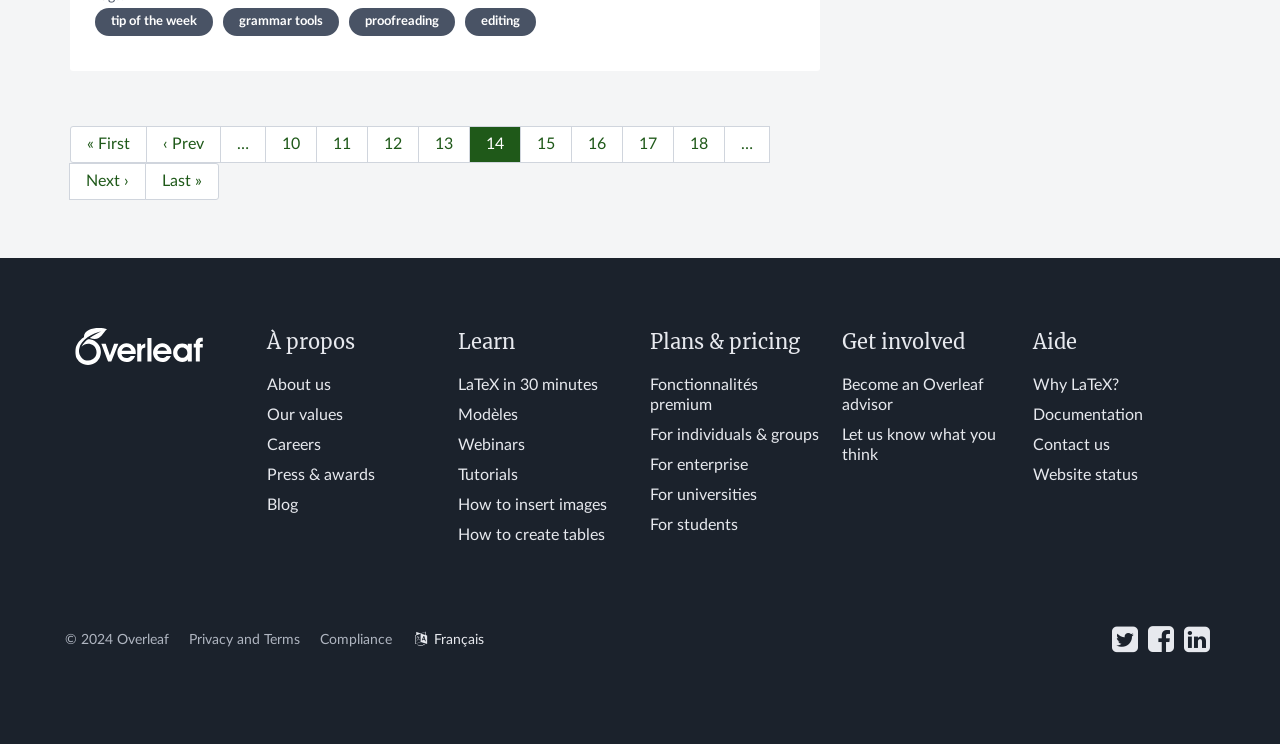Find the bounding box of the element with the following description: "Press & awards". The coordinates must be four float numbers between 0 and 1, formatted as [left, top, right, bottom].

[0.208, 0.628, 0.293, 0.649]